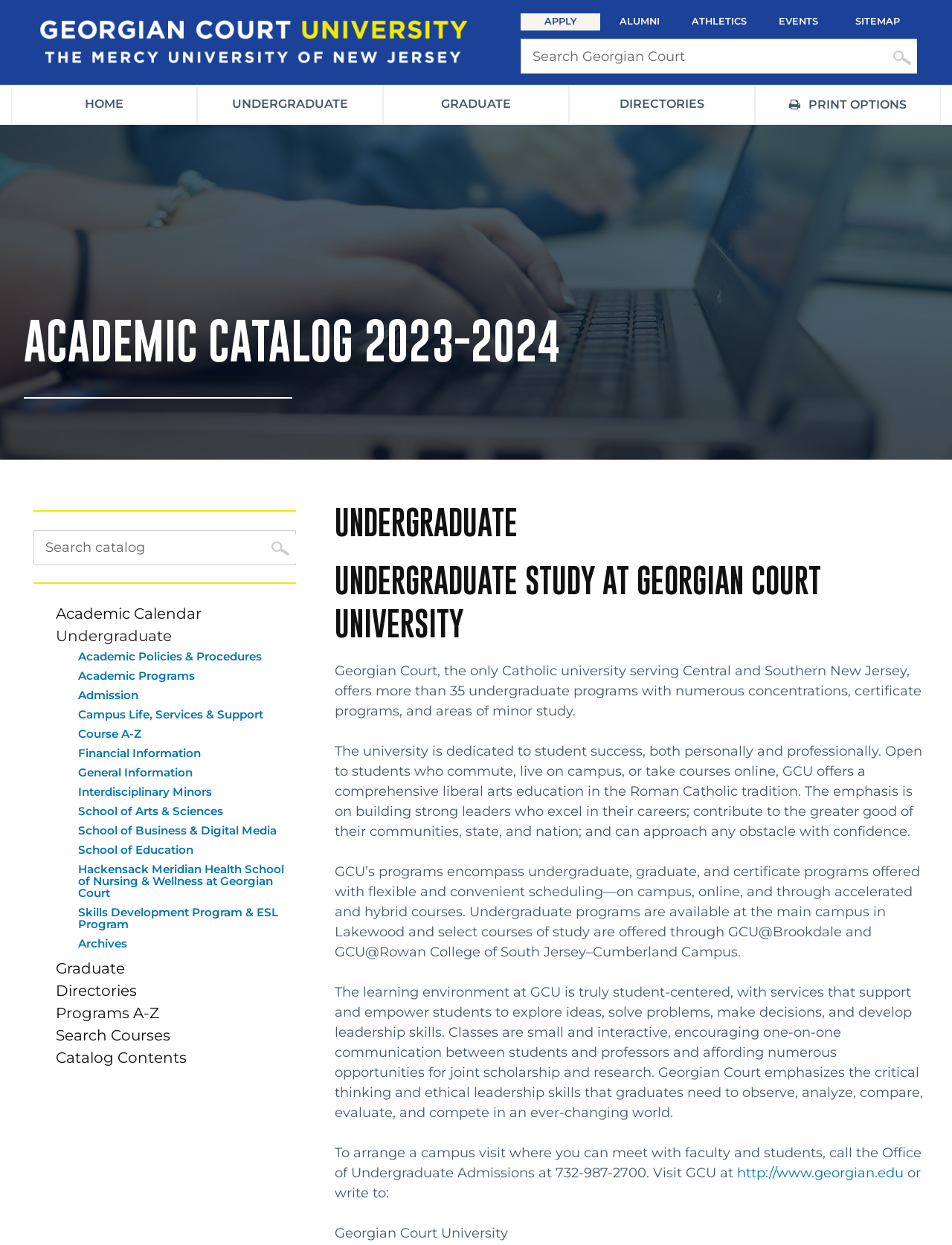What is the contact number for the Office of Undergraduate Admissions?
Refer to the screenshot and answer in one word or phrase.

732-987-2700